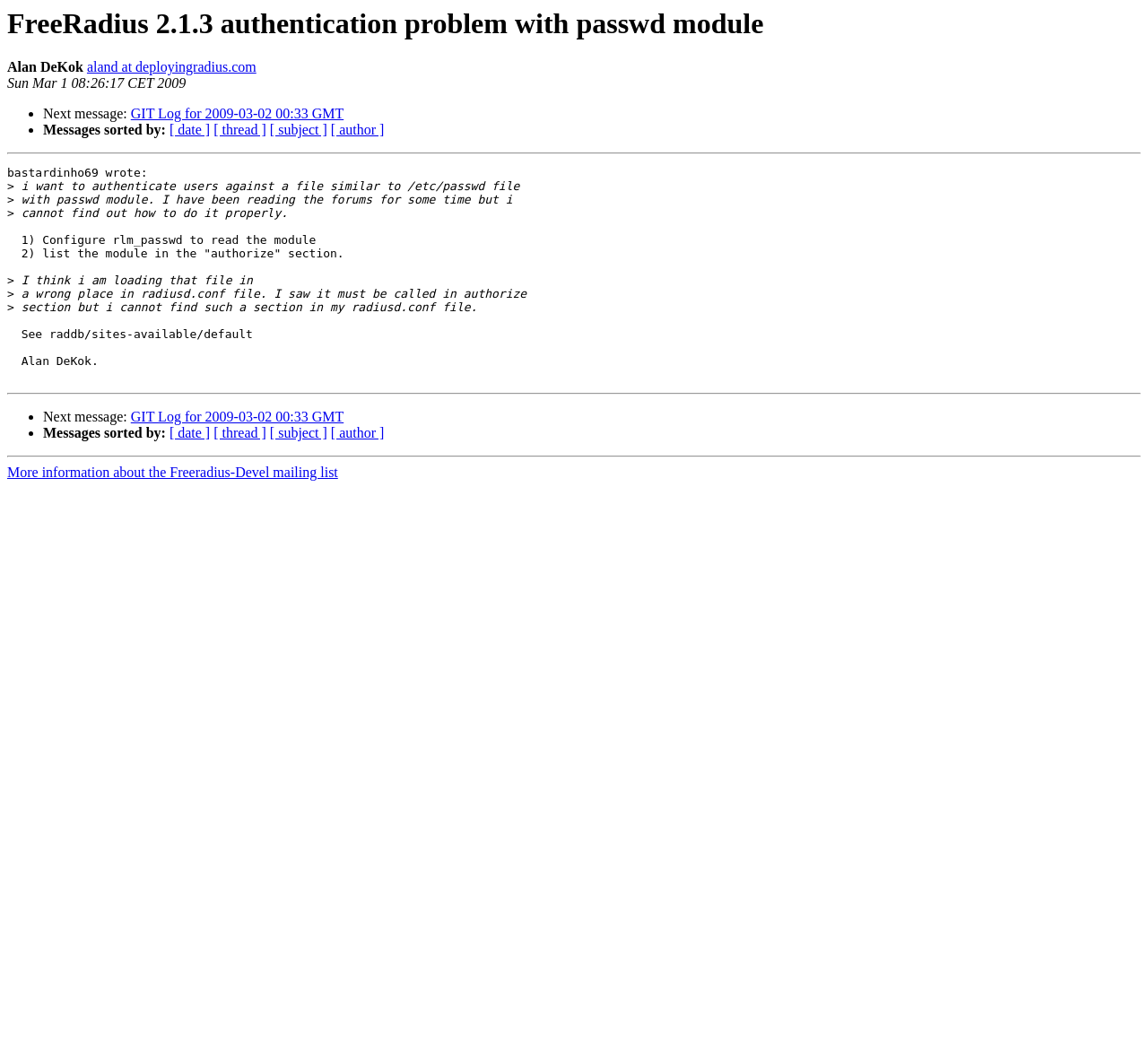What is the user trying to authenticate with?
Based on the screenshot, respond with a single word or phrase.

a file similar to /etc/passwd file